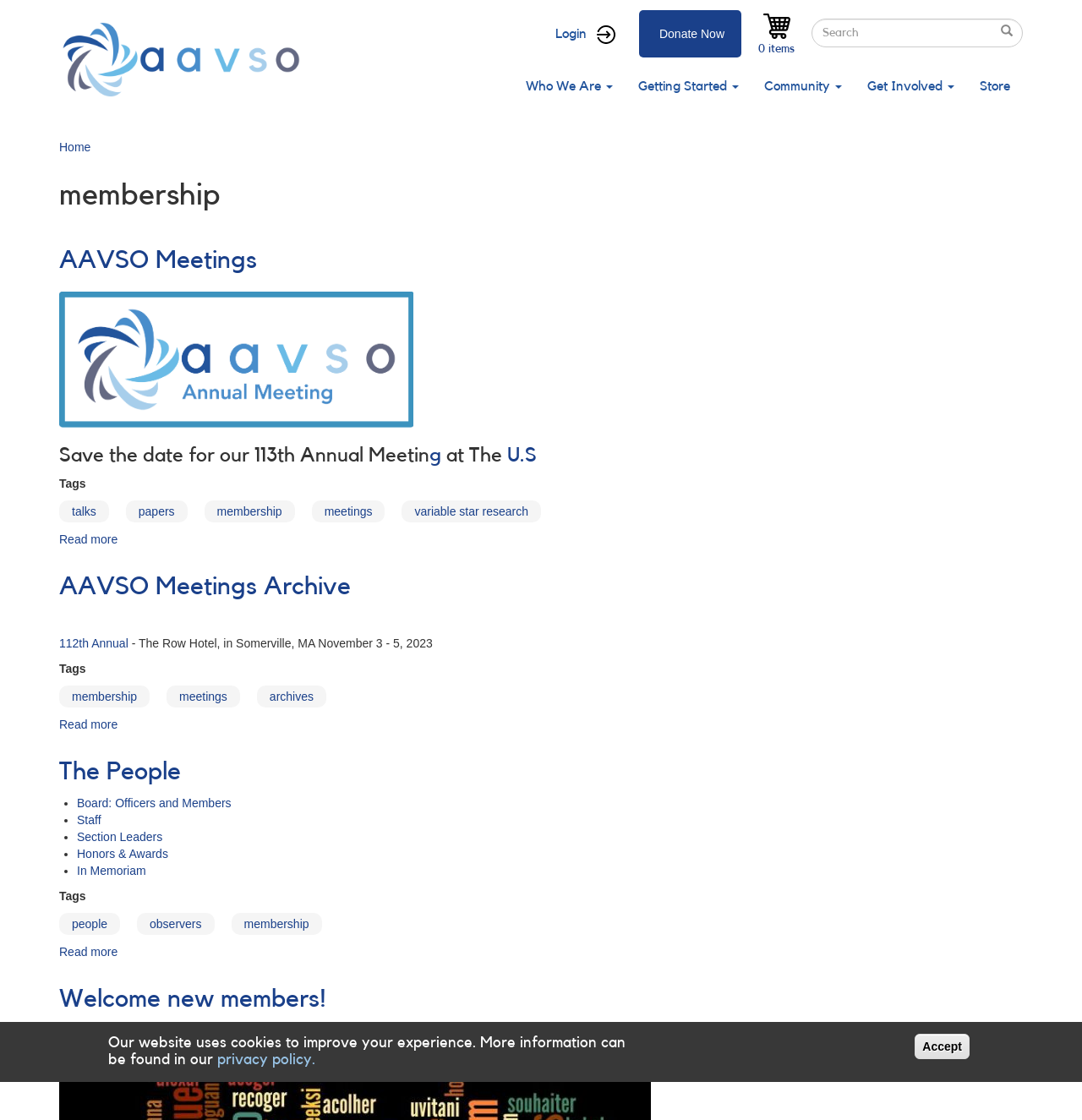How many articles are on this webpage?
Can you provide an in-depth and detailed response to the question?

I counted the number of article elements on the webpage and found three of them, each with a unique heading and content.